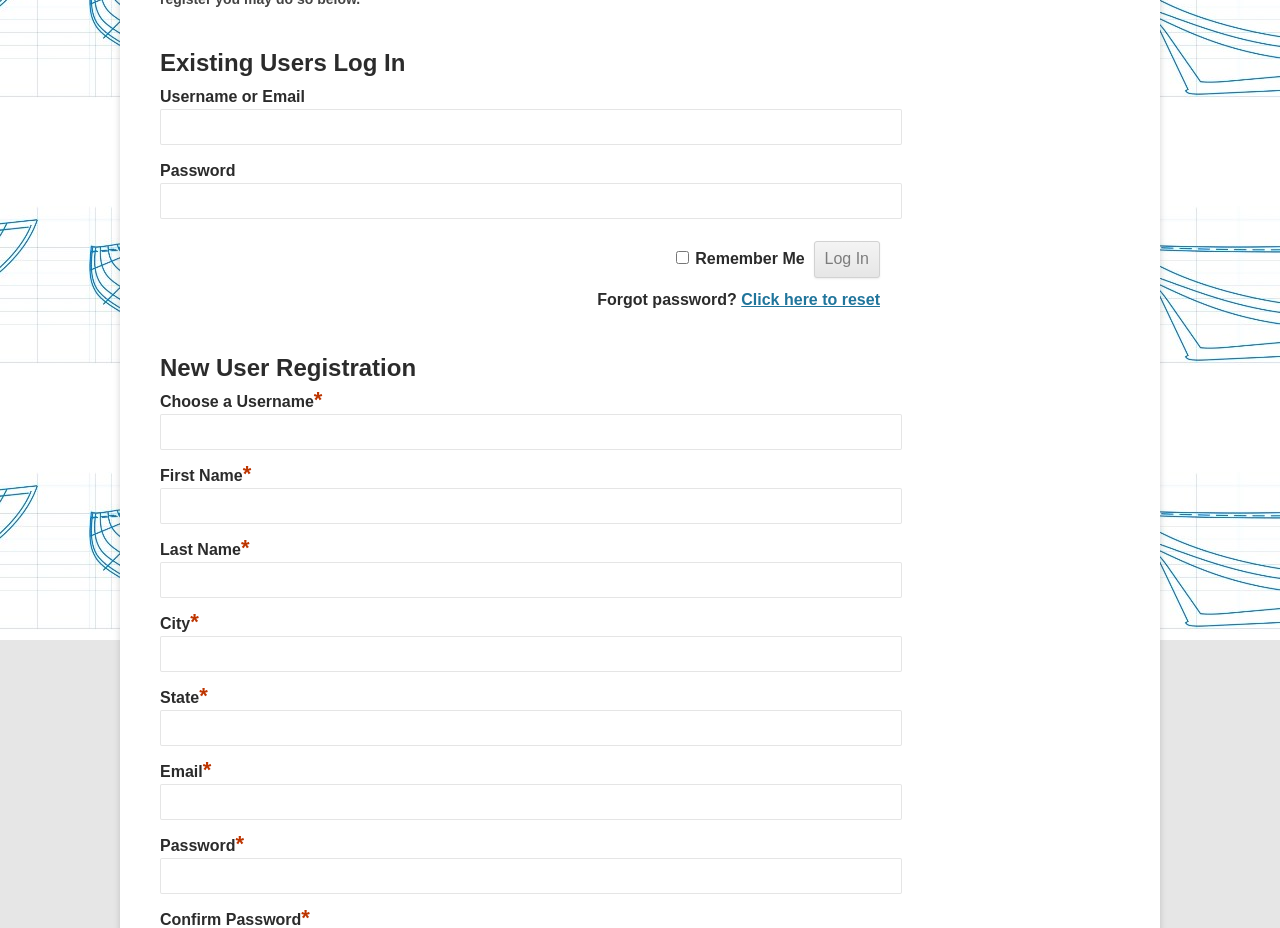Using the description: "Click here to reset", identify the bounding box of the corresponding UI element in the screenshot.

[0.579, 0.313, 0.688, 0.332]